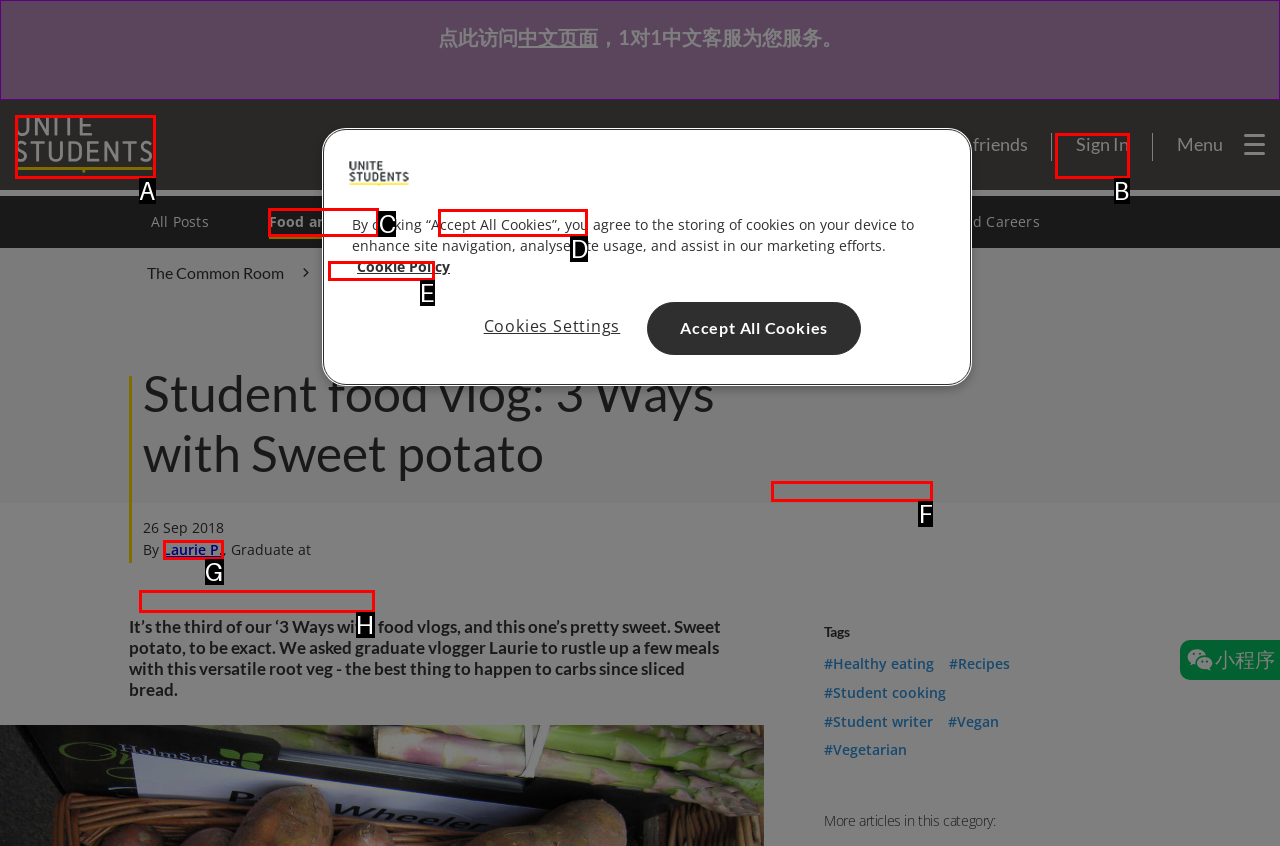Tell me which one HTML element I should click to complete the following task: Click the 'Food and Drink' link Answer with the option's letter from the given choices directly.

C